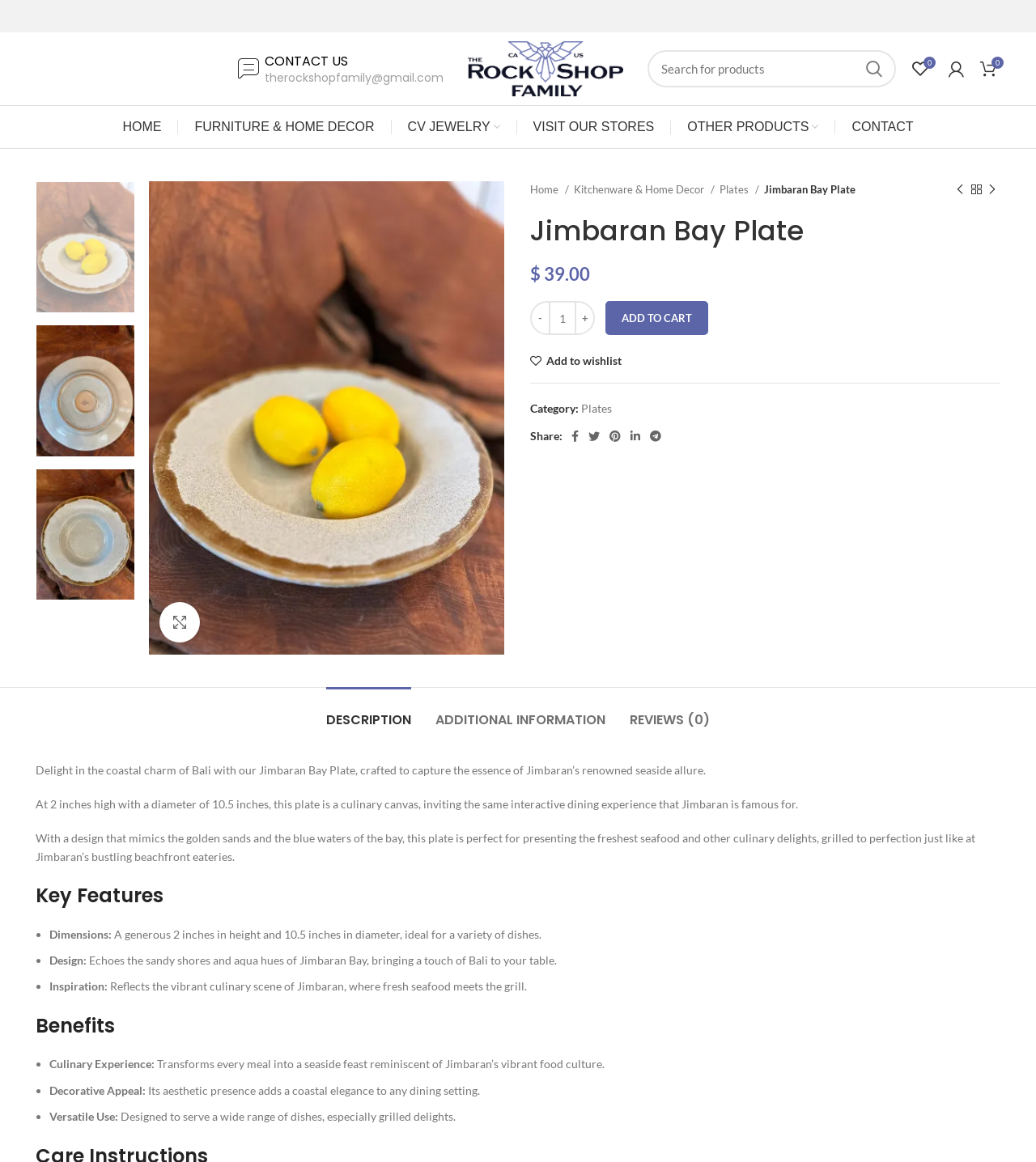Identify the bounding box coordinates of the part that should be clicked to carry out this instruction: "Add to cart".

[0.584, 0.259, 0.684, 0.288]